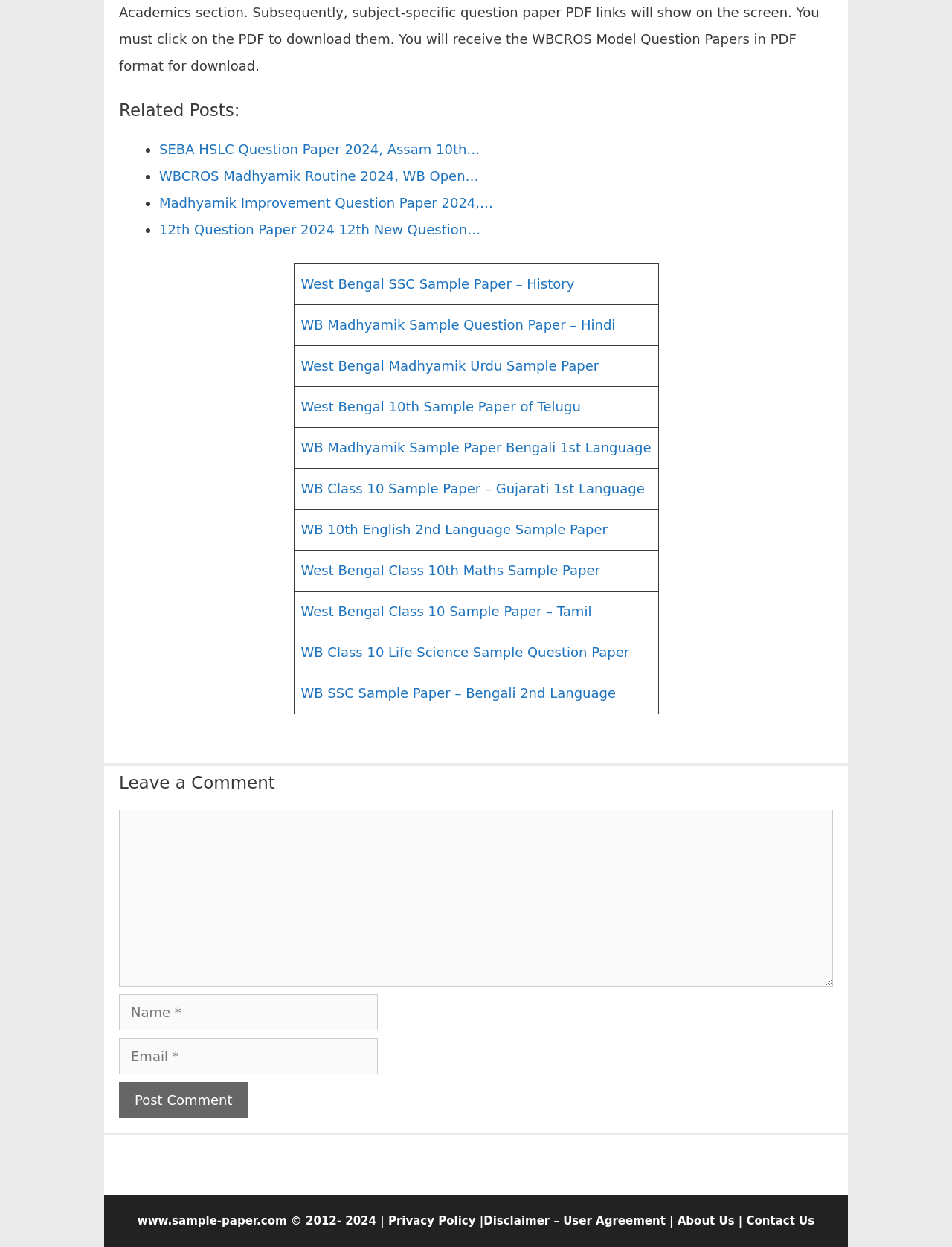Pinpoint the bounding box coordinates of the element to be clicked to execute the instruction: "Click on the 'Post Comment' button".

[0.125, 0.844, 0.261, 0.873]